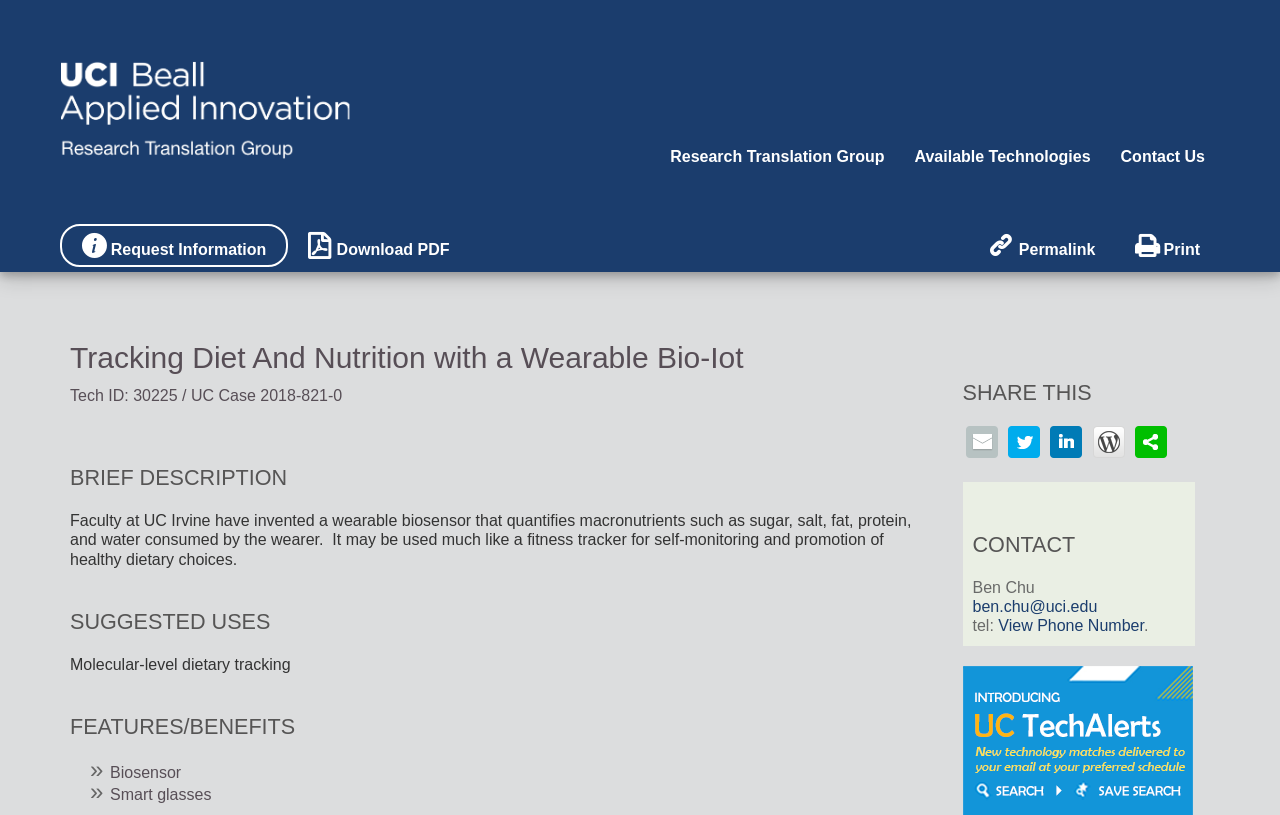Construct a comprehensive caption that outlines the webpage's structure and content.

The webpage is about a wearable biosensor technology for tracking diet and nutrition, available for licensing from the University of California, Irvine. At the top left corner, there is a logo image. Below the logo, there are three links: "Research Translation Group", "Available Technologies", and "Contact Us", aligned horizontally. 

To the right of the logo, there are four links: "Request Information", "Download PDF", "Permalink", and "Print", also aligned horizontally. 

The main content of the webpage is divided into sections, each with a heading. The first section is titled "Tracking Diet And Nutrition with a Wearable Bio-Iot" and has a brief description of the technology, which is a wearable biosensor that quantifies macronutrients such as sugar, salt, fat, protein, and water consumed by the wearer. 

Below the brief description, there are three sections: "BRIEF DESCRIPTION", "SUGGESTED USES", and "FEATURES/BENEFITS". The "BRIEF DESCRIPTION" section provides more details about the technology, while the "SUGGESTED USES" section lists "Molecular-level dietary tracking" as a suggested use. The "FEATURES/BENEFITS" section lists two features: "Biosensor" and "Smart glasses". 

On the right side of the webpage, there are two sections: "SHARE THIS" and "CONTACT". The "CONTACT" section provides the contact information of Ben Chu, including his email address and phone number.